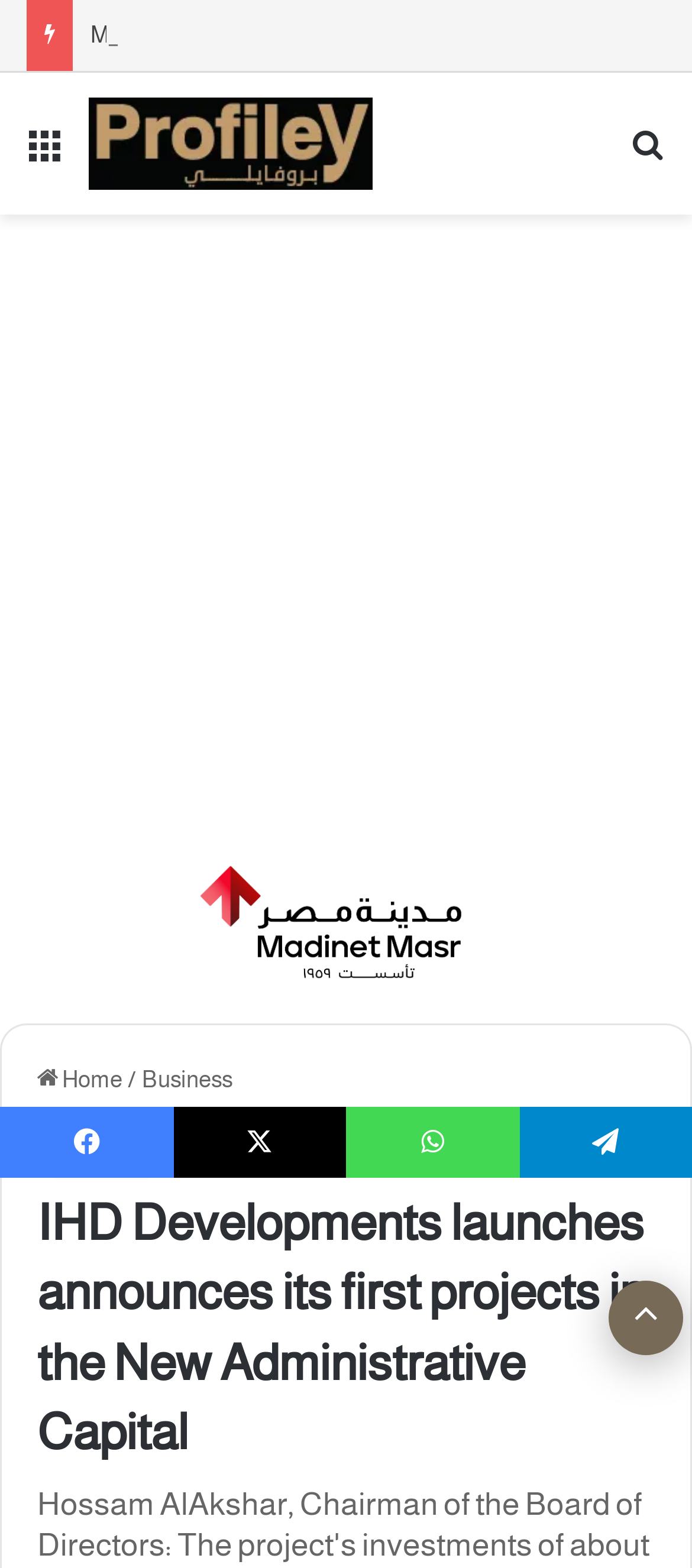Highlight the bounding box of the UI element that corresponds to this description: "Back to top button".

[0.879, 0.817, 0.987, 0.864]